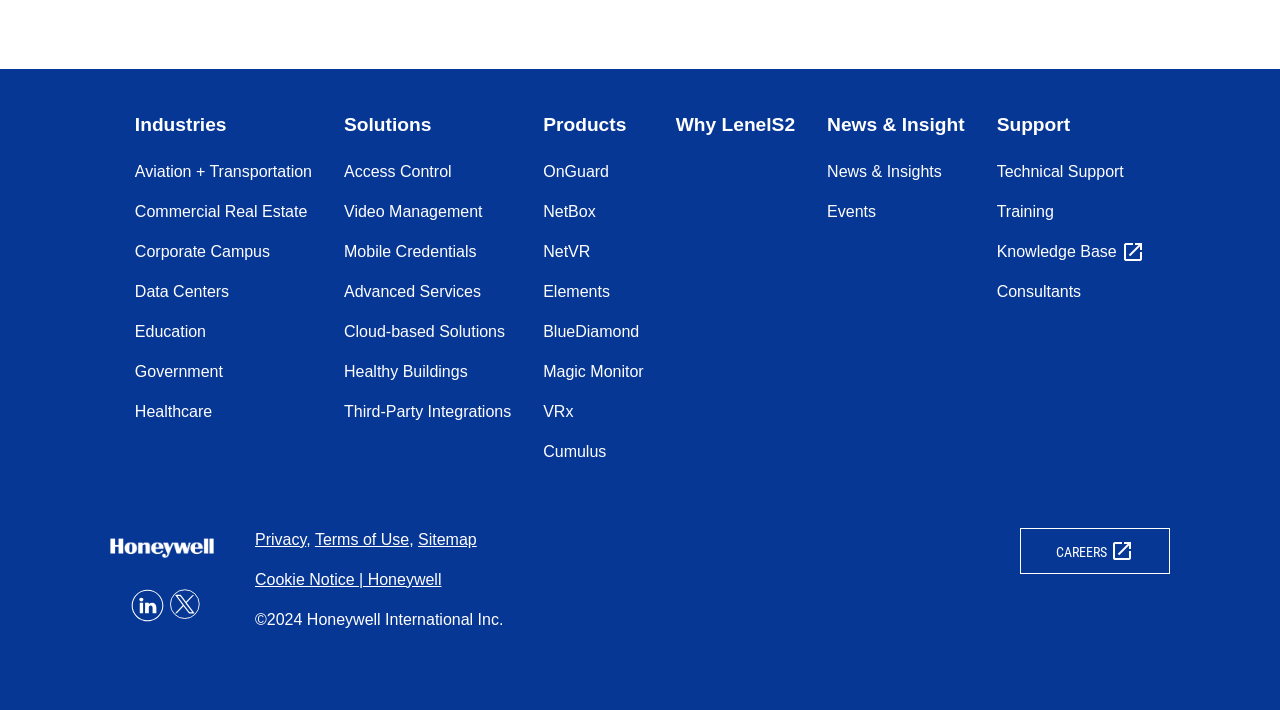Please determine the bounding box coordinates of the element to click on in order to accomplish the following task: "Read News & Insights". Ensure the coordinates are four float numbers ranging from 0 to 1, i.e., [left, top, right, bottom].

[0.634, 0.213, 0.748, 0.27]